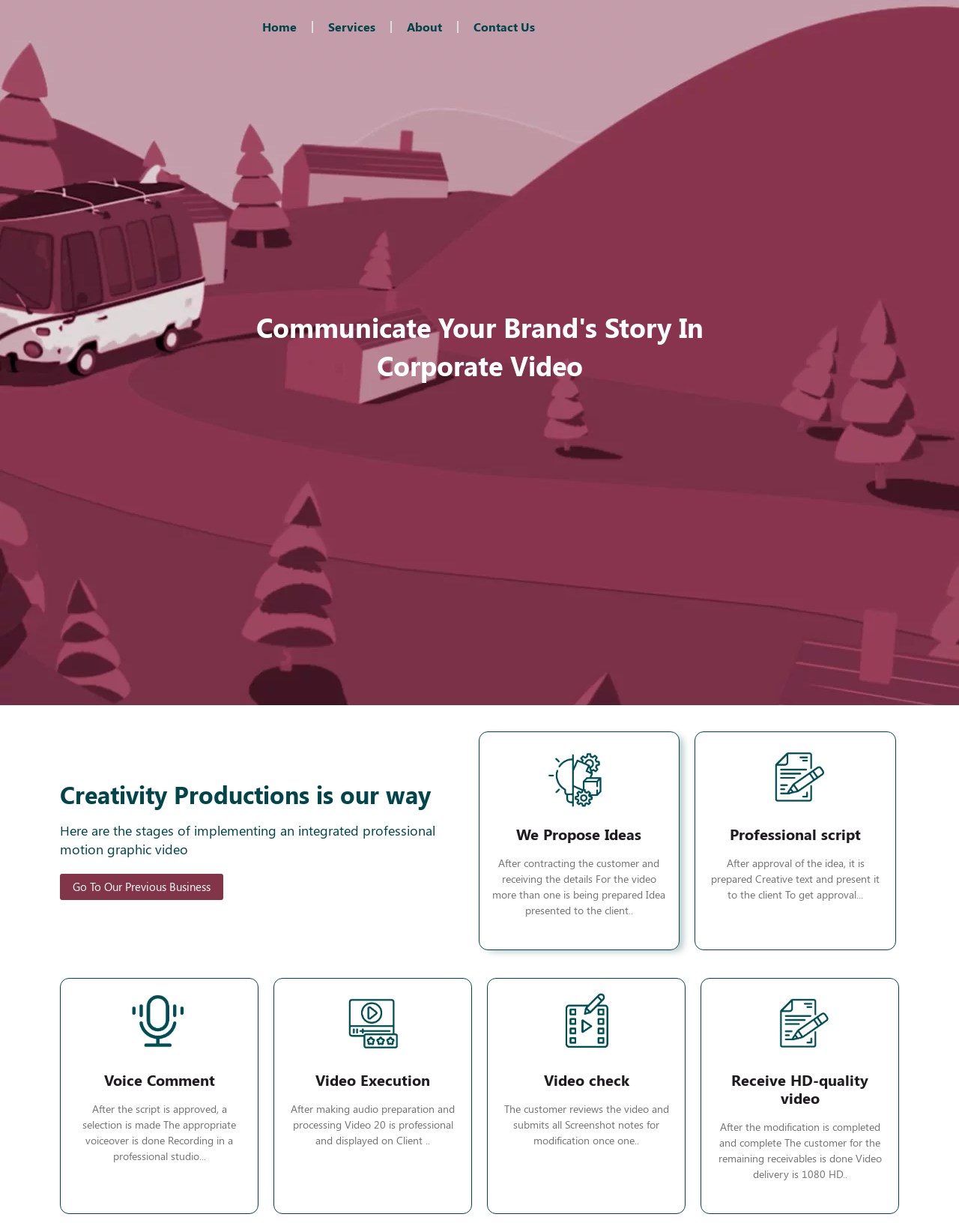What is the purpose of the 'Video Check' stage?
Answer the question in a detailed and comprehensive manner.

Based on the webpage, the 'Video Check' stage involves the customer reviewing the video and submitting notes for modification, indicating that this stage is intended for the customer to review and provide feedback on the video.